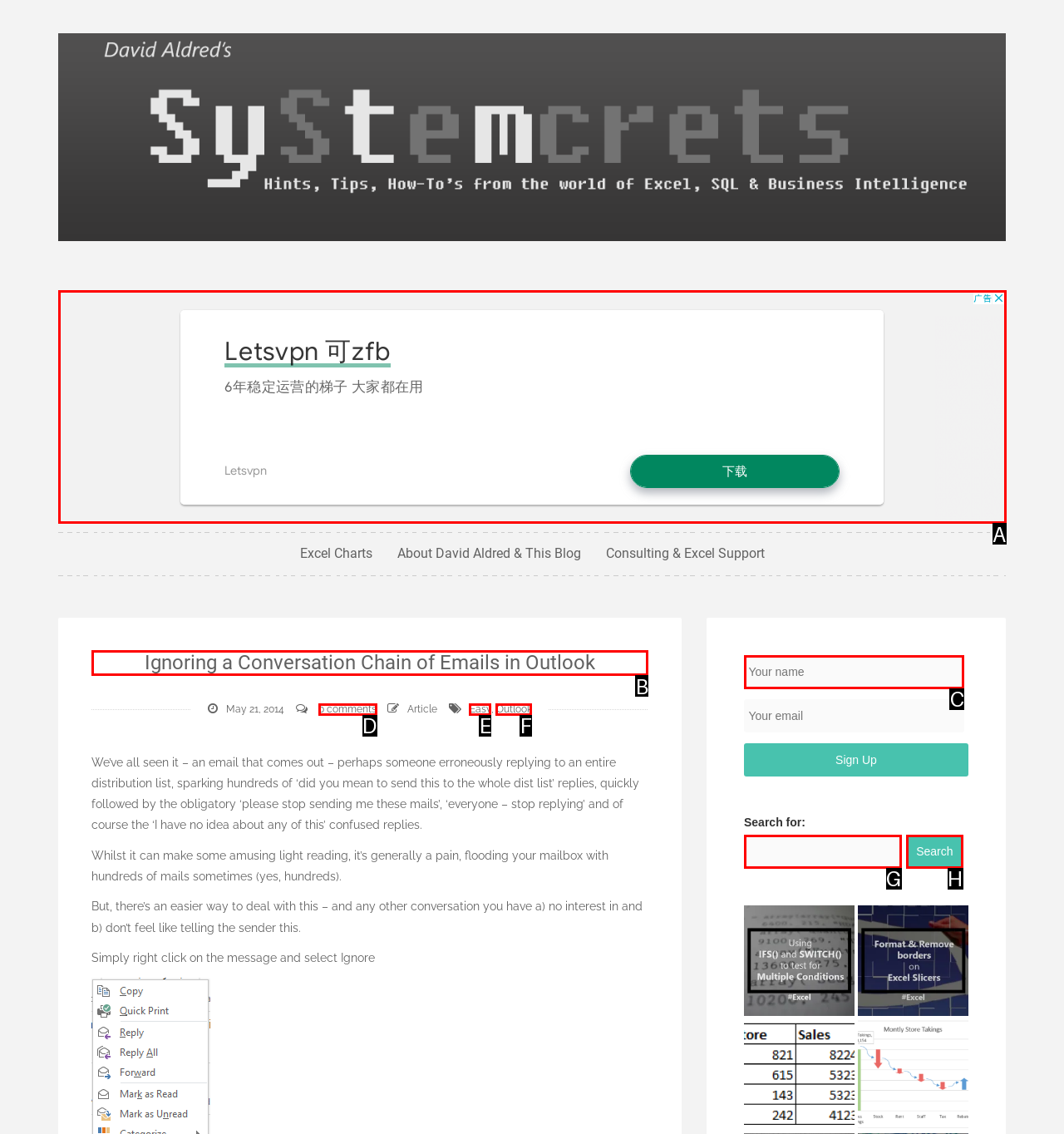What is the letter of the UI element you should click to Read the article about 'Ignoring a Conversation Chain of Emails in Outlook'? Provide the letter directly.

B